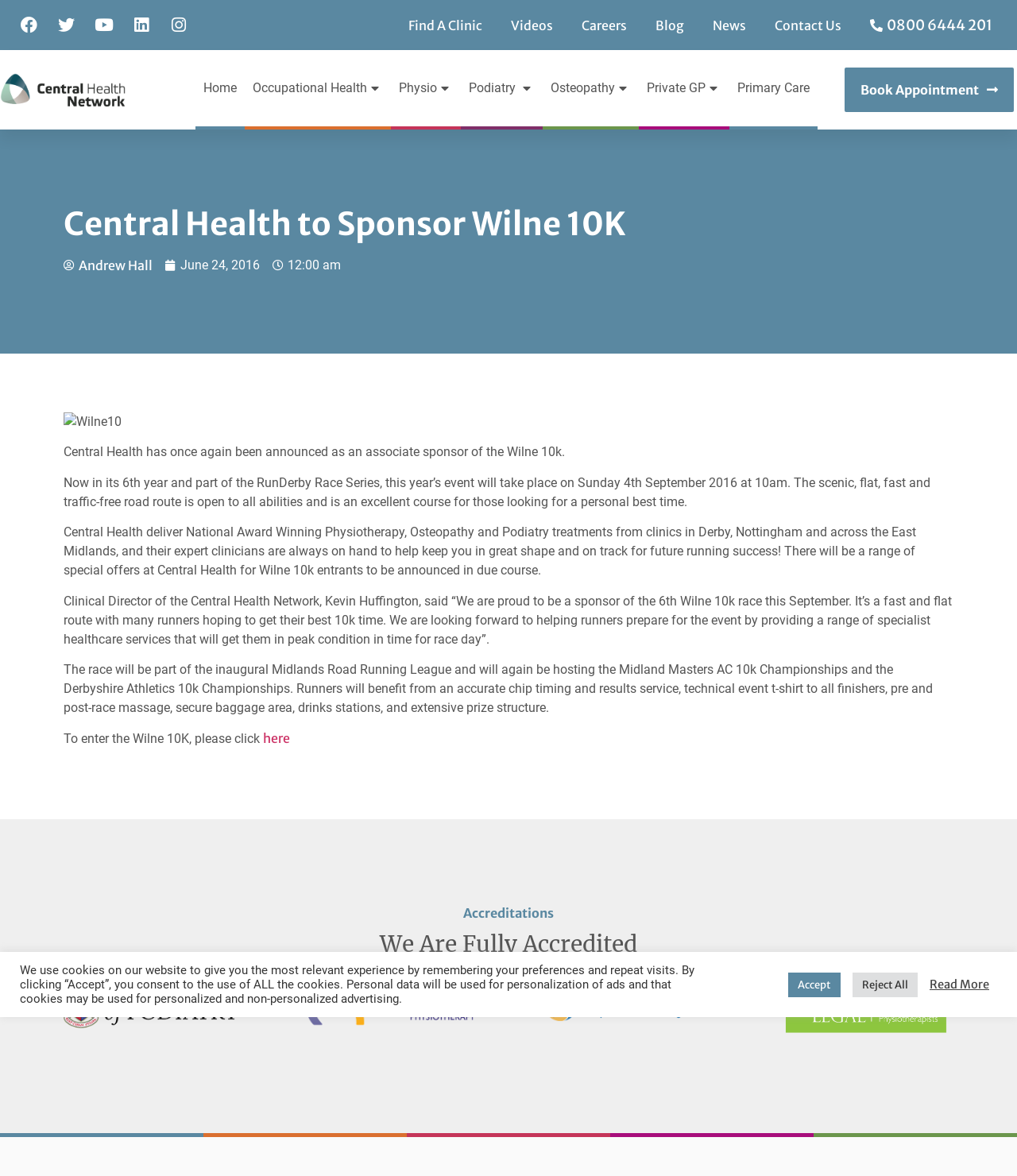Describe every aspect of the webpage comprehensively.

The webpage is about Central Health's sponsorship of the Wilne 10K event. At the top, there are five social media links (Facebook, Twitter, Youtube, Linkedin, and Instagram) aligned horizontally, followed by a row of seven links (Find A Clinic, Videos, Careers, Blog, News, Contact Us, and a phone number). Below these links, there is a prominent heading "Central Health to Sponsor Wilne 10K" and a link "Home" on the left, accompanied by six links to different health services (Occupational Health, Physio, Podiatry, Osteopathy, Private GP, and Primary Care) on the right.

The main content of the webpage is divided into several sections. The first section features an image of the Wilne 10K event, accompanied by a brief description of the event and its details (date, time, and location). The second section describes Central Health's services and how they can help runners prepare for the event. The third section features a quote from the Clinical Director of Central Health, Kevin Huffington, expressing his pride in sponsoring the event.

The fourth section provides more information about the event, including its inclusion in the Midlands Road Running League and the Midland Masters AC 10k Championships, as well as the amenities provided to runners. There is also a call-to-action link to enter the Wilne 10K event.

At the bottom of the webpage, there is a section titled "Accreditations" with a carousel featuring logos of various accrediting organizations, including the Association of Chartered Physiotherapists in Occupational Health Ergonomics and the Medico-Legal Association of Chartered Physiotherapists. Finally, there is a cookie consent notice with buttons to accept or reject all cookies, as well as a link to read more about the cookie policy.